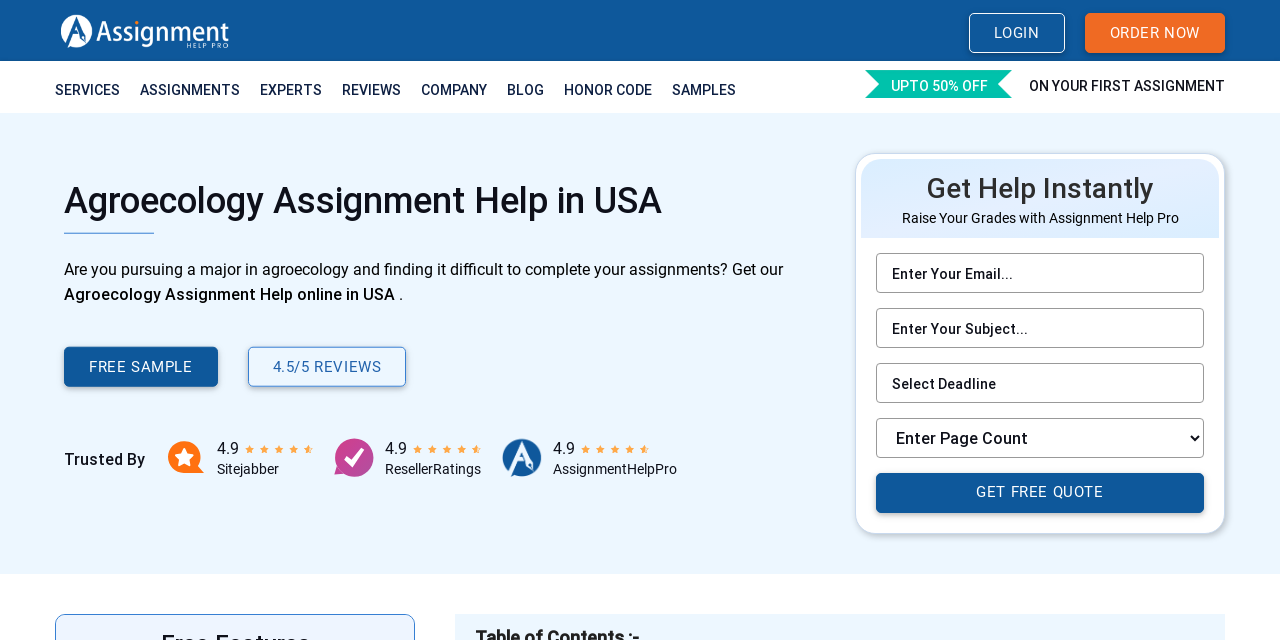What is the rating of the website on Sitejabber?
Please provide a single word or phrase as your answer based on the image.

4.9